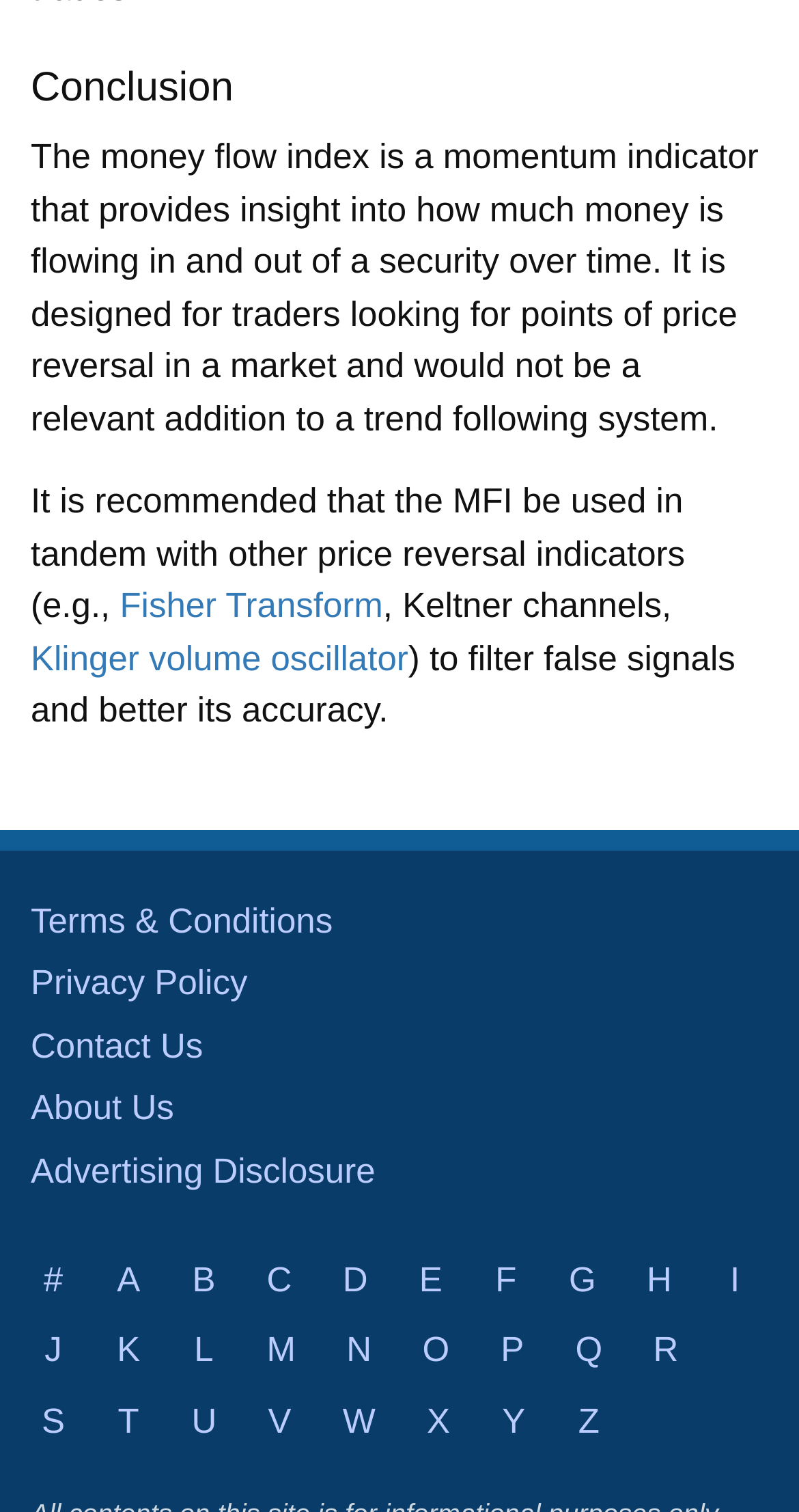Use a single word or phrase to answer the following:
What are the alphabetical links for?

Unknown